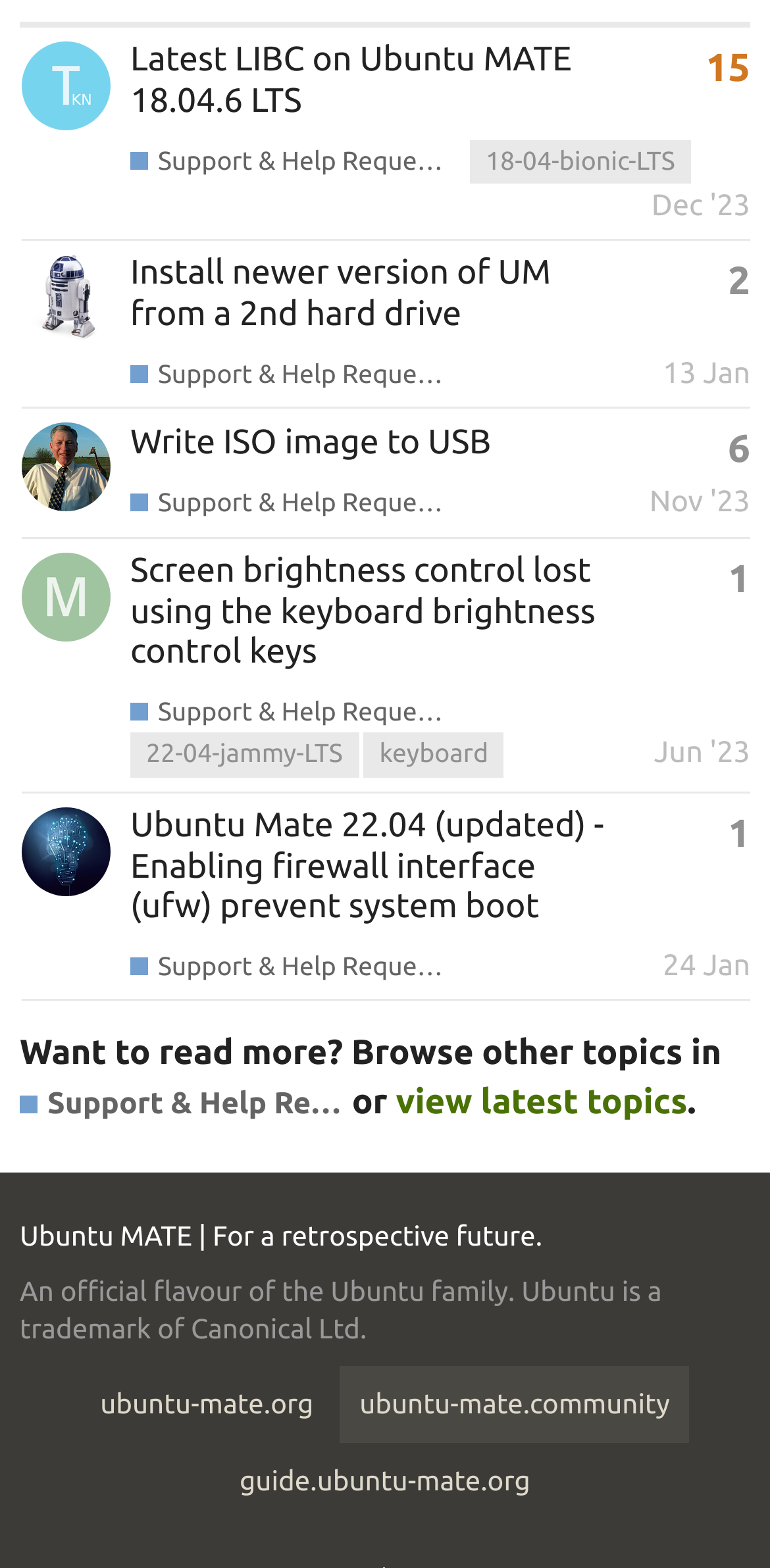What is the category of the topics listed?
Refer to the screenshot and respond with a concise word or phrase.

Support & Help Requests